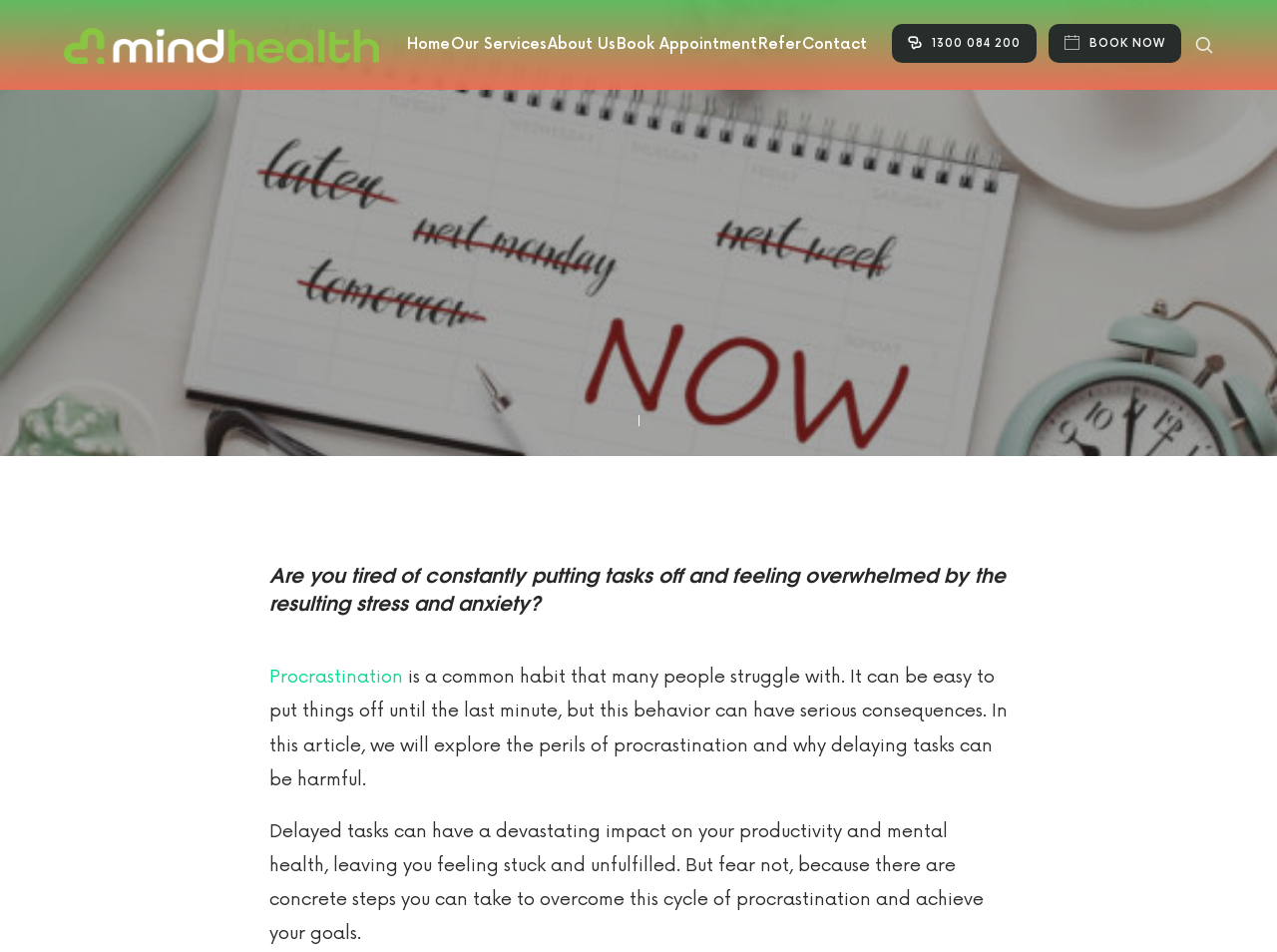Analyze the image and provide a detailed answer to the question: What is the topic of the article?

I found the topic of the article by reading the static text element that says 'Procrastination is a common habit that many people struggle with. It can be easy to put things off until the last minute, but this behavior can have serious consequences.' which indicates that the article is about procrastination.